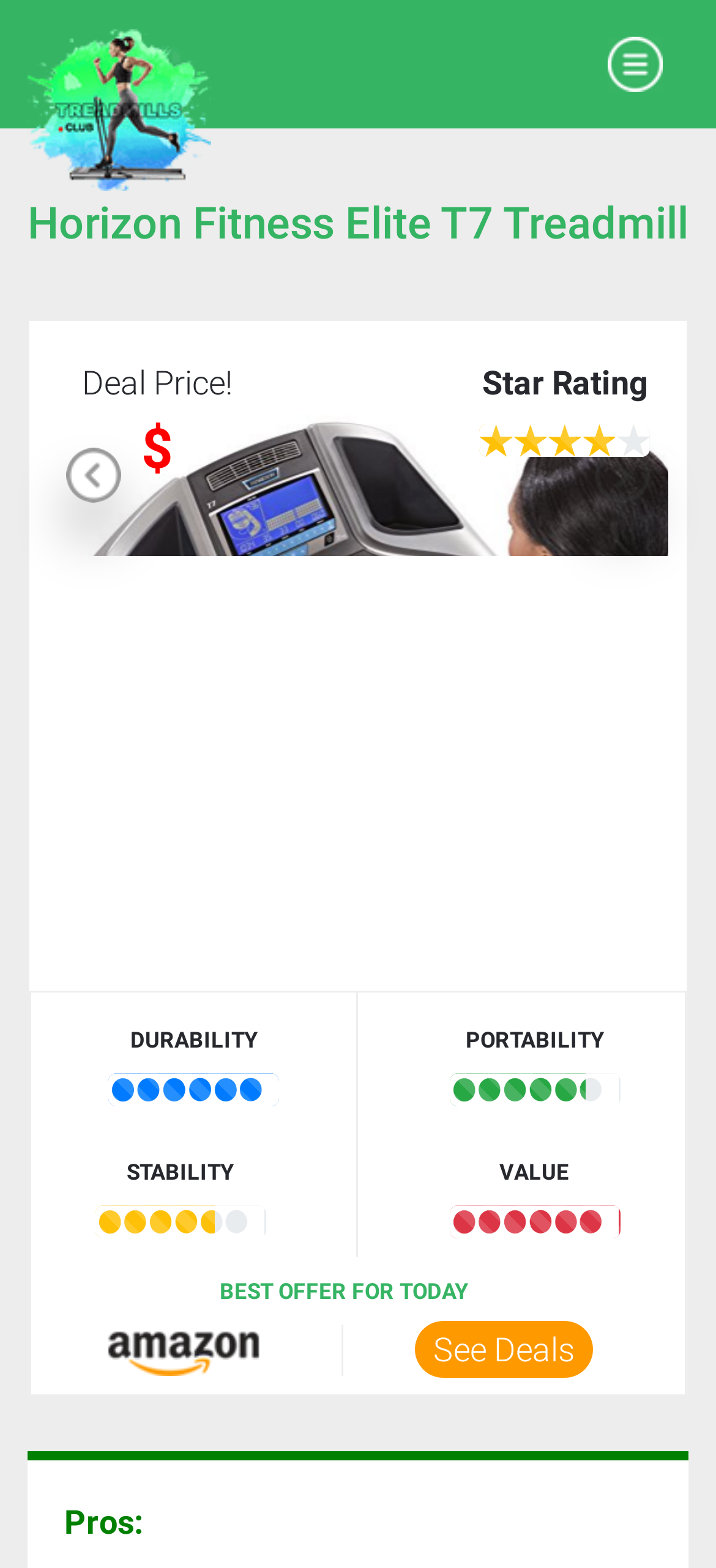Determine and generate the text content of the webpage's headline.

Horizon Fitness Elite T7 Treadmill